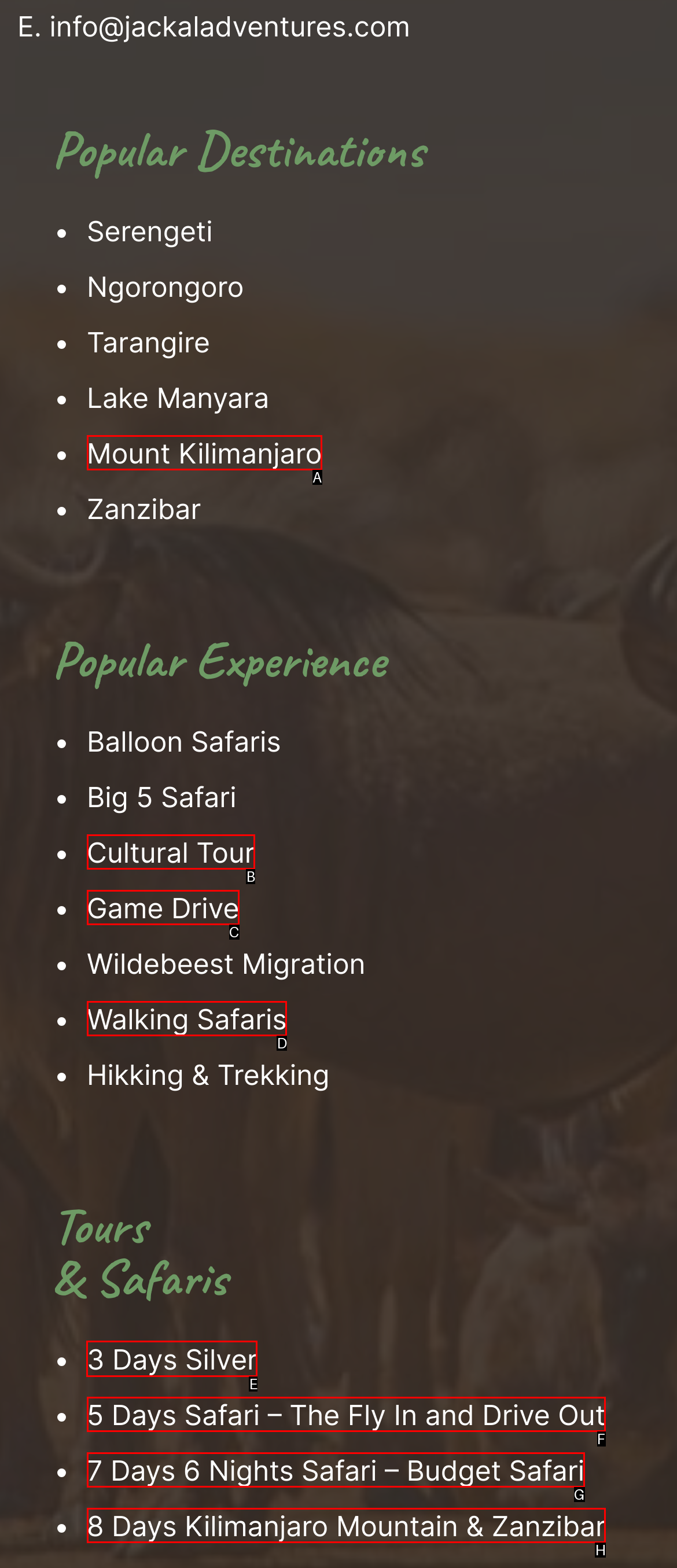Which option should be clicked to execute the task: View 3 Days Silver tour?
Reply with the letter of the chosen option.

E